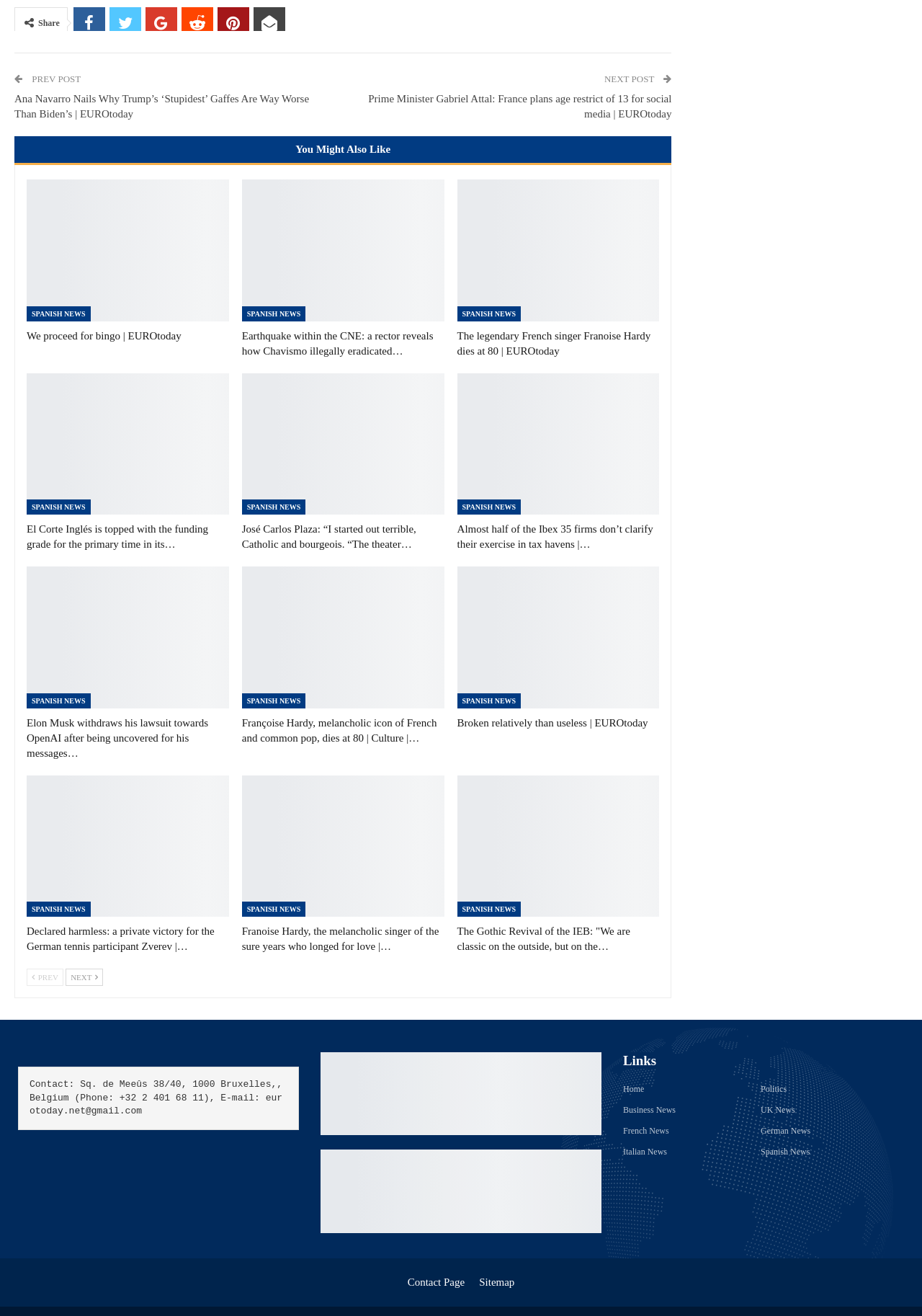Find the bounding box coordinates of the element to click in order to complete this instruction: "Click on the 'Contact Page' link". The bounding box coordinates must be four float numbers between 0 and 1, denoted as [left, top, right, bottom].

[0.442, 0.97, 0.504, 0.978]